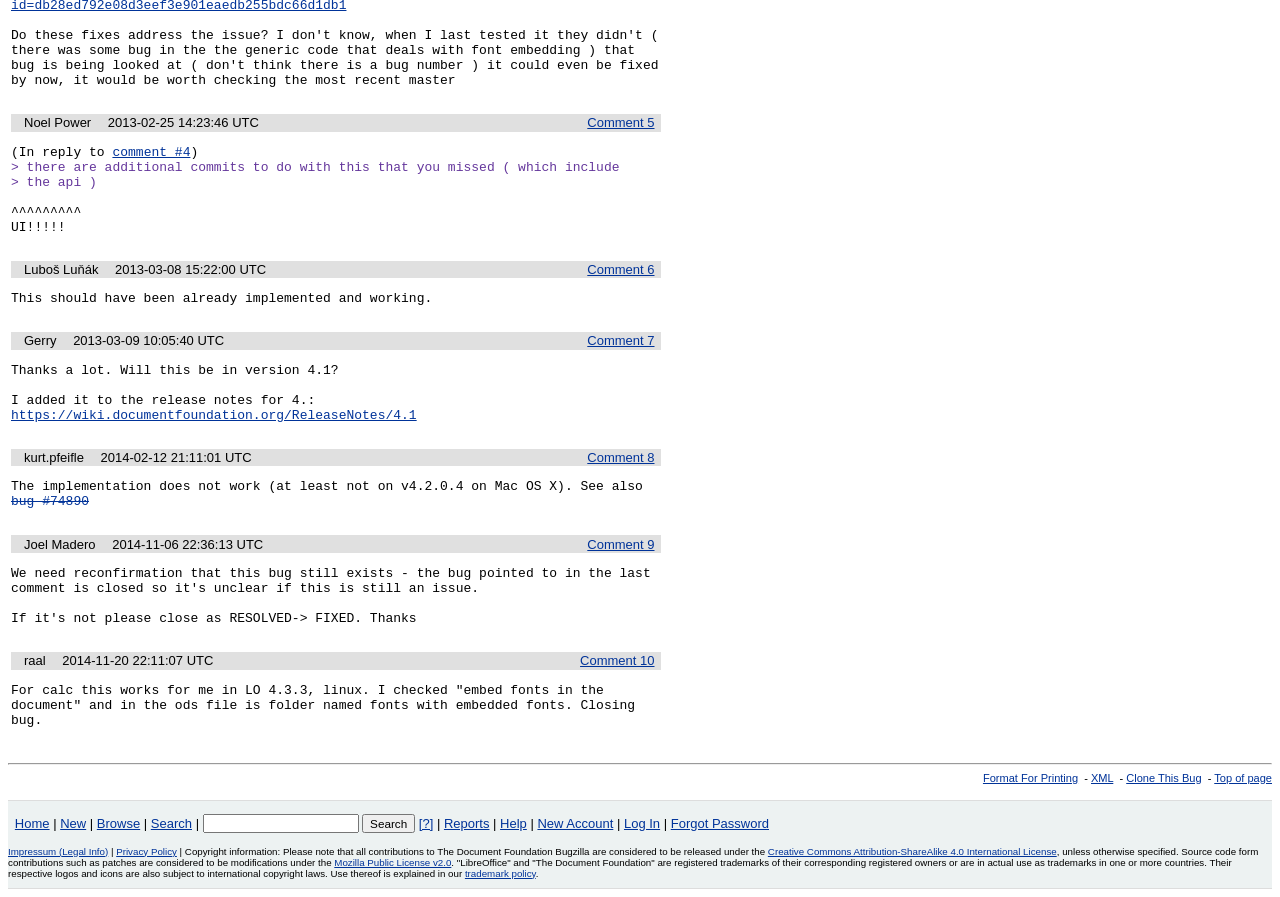Can you look at the image and give a comprehensive answer to the question:
What is the link text next to 'Format For Printing'?

I looked at the section with the 'Format For Printing' link and found the adjacent link text, which is 'XML'.